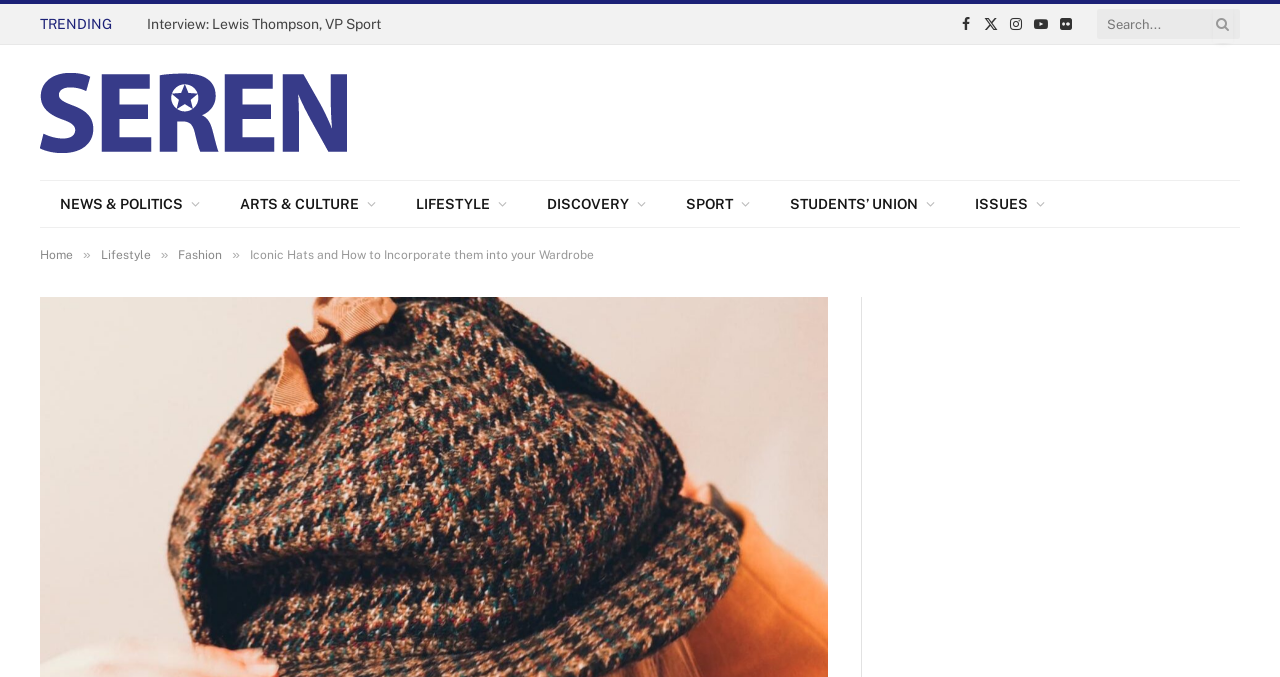Identify the bounding box coordinates of the clickable region required to complete the instruction: "Read about Iconic Hats and How to Incorporate them into your Wardrobe". The coordinates should be given as four float numbers within the range of 0 and 1, i.e., [left, top, right, bottom].

[0.195, 0.366, 0.464, 0.387]